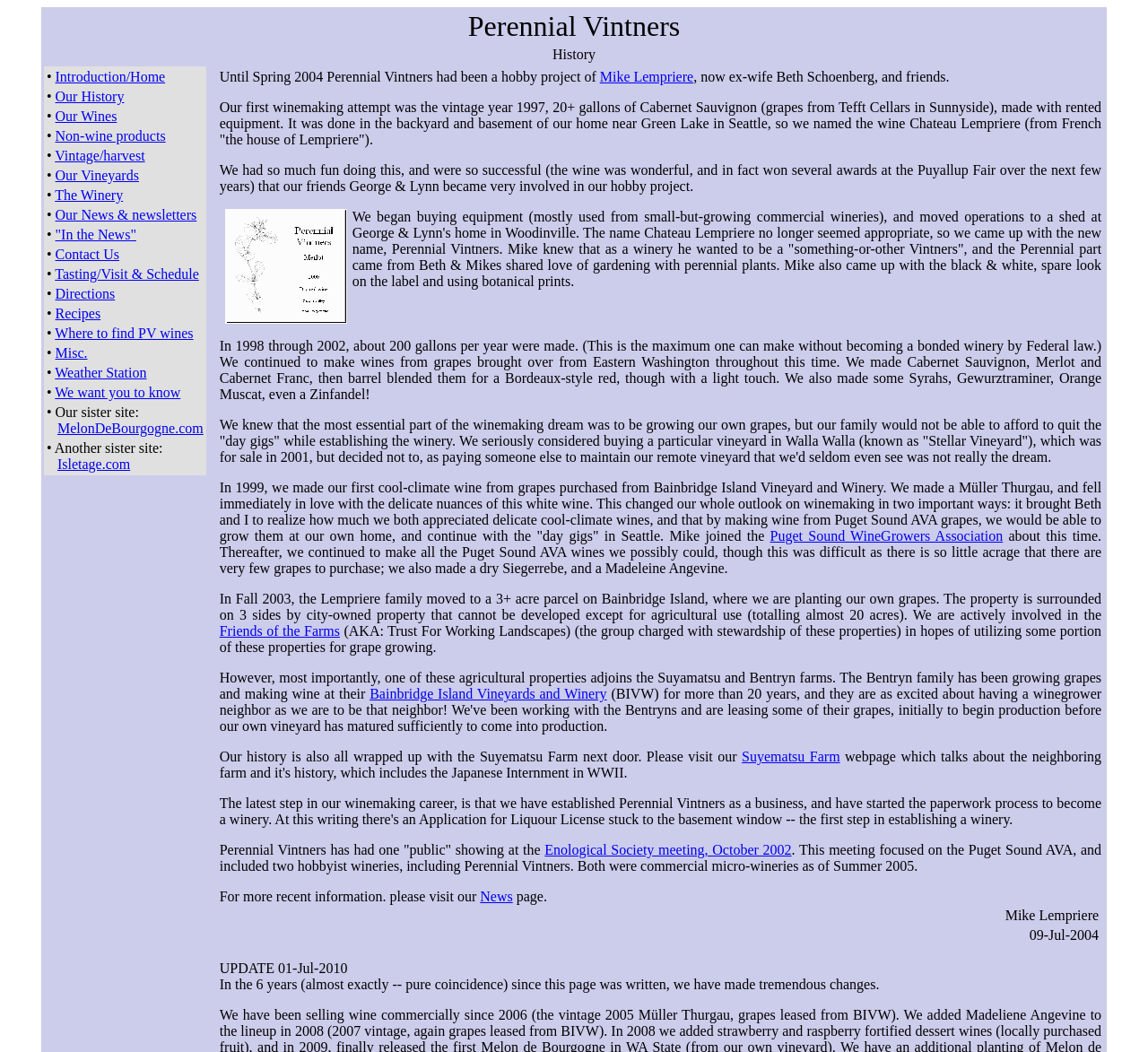Where is the winery located?
Use the information from the image to give a detailed answer to the question.

The winery is located on a 3+ acre parcel on Bainbridge Island, as mentioned in the text.